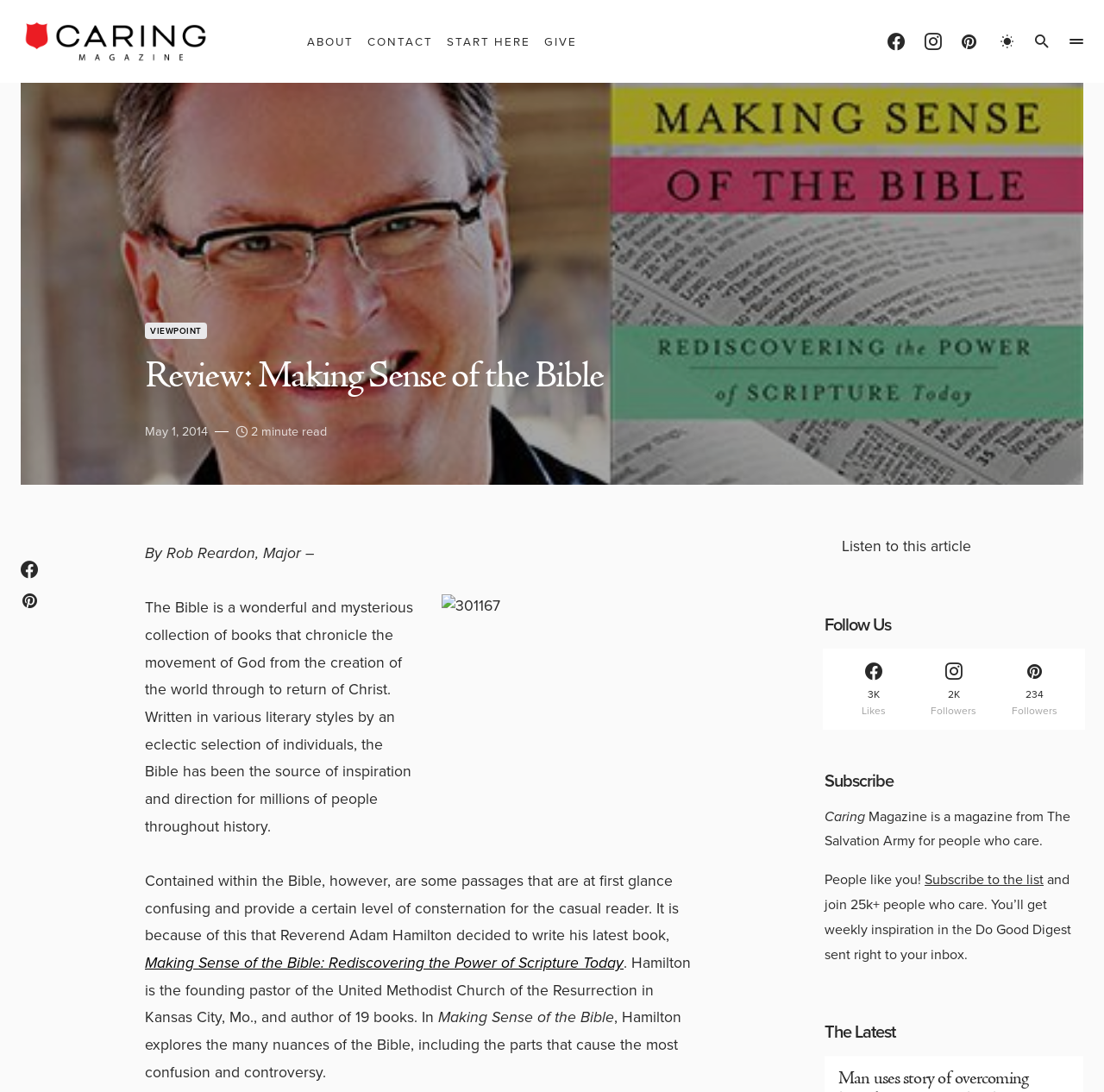What is the name of the magazine?
Carefully examine the image and provide a detailed answer to the question.

The name of the magazine can be found at the top left corner of the webpage, where it says 'Caring Magazine' in a link format.